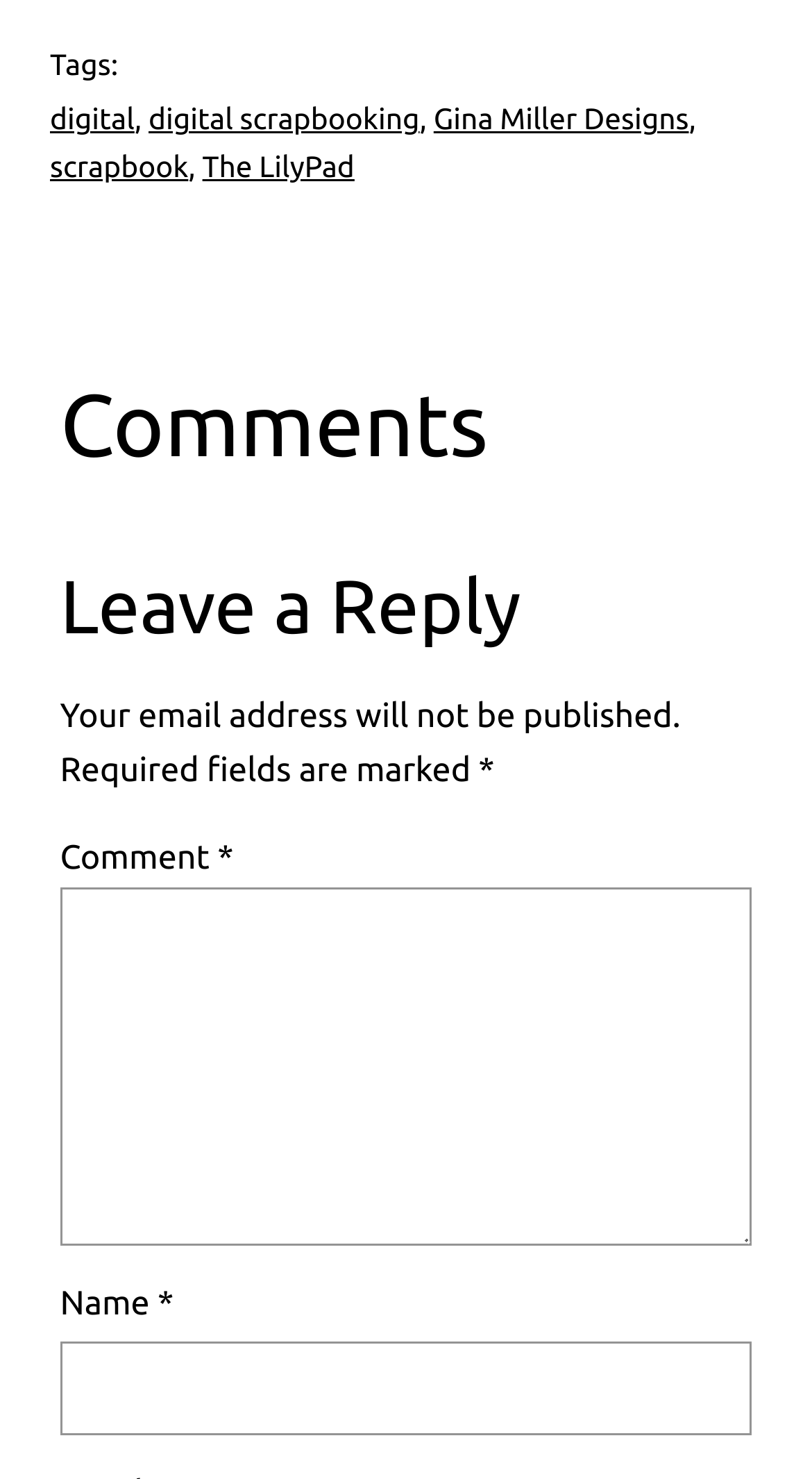How many links are there in the tag section?
Answer with a single word or phrase, using the screenshot for reference.

3